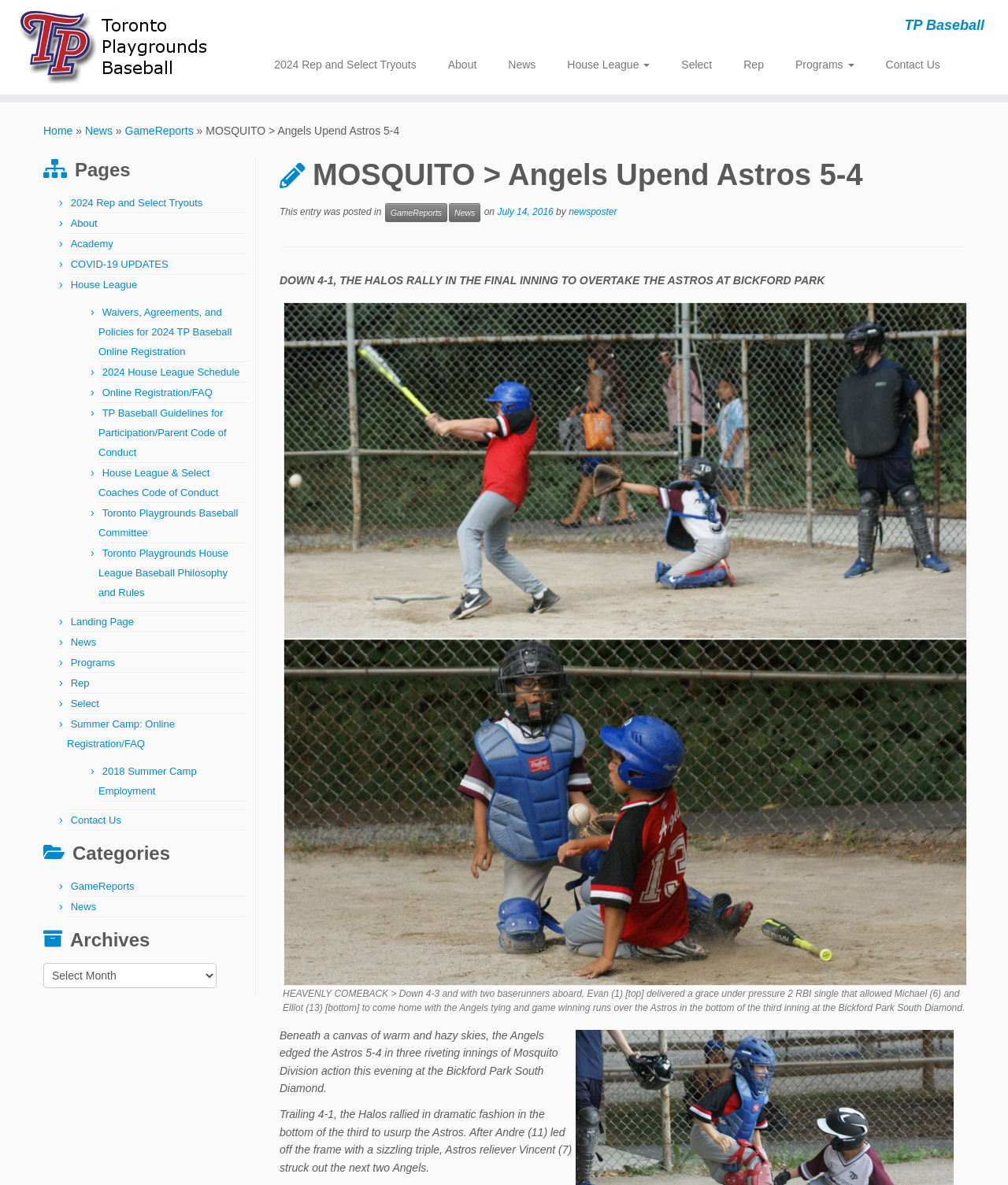Can you find and generate the webpage's heading?

MOSQUITO > Angels Upend Astros 5-4